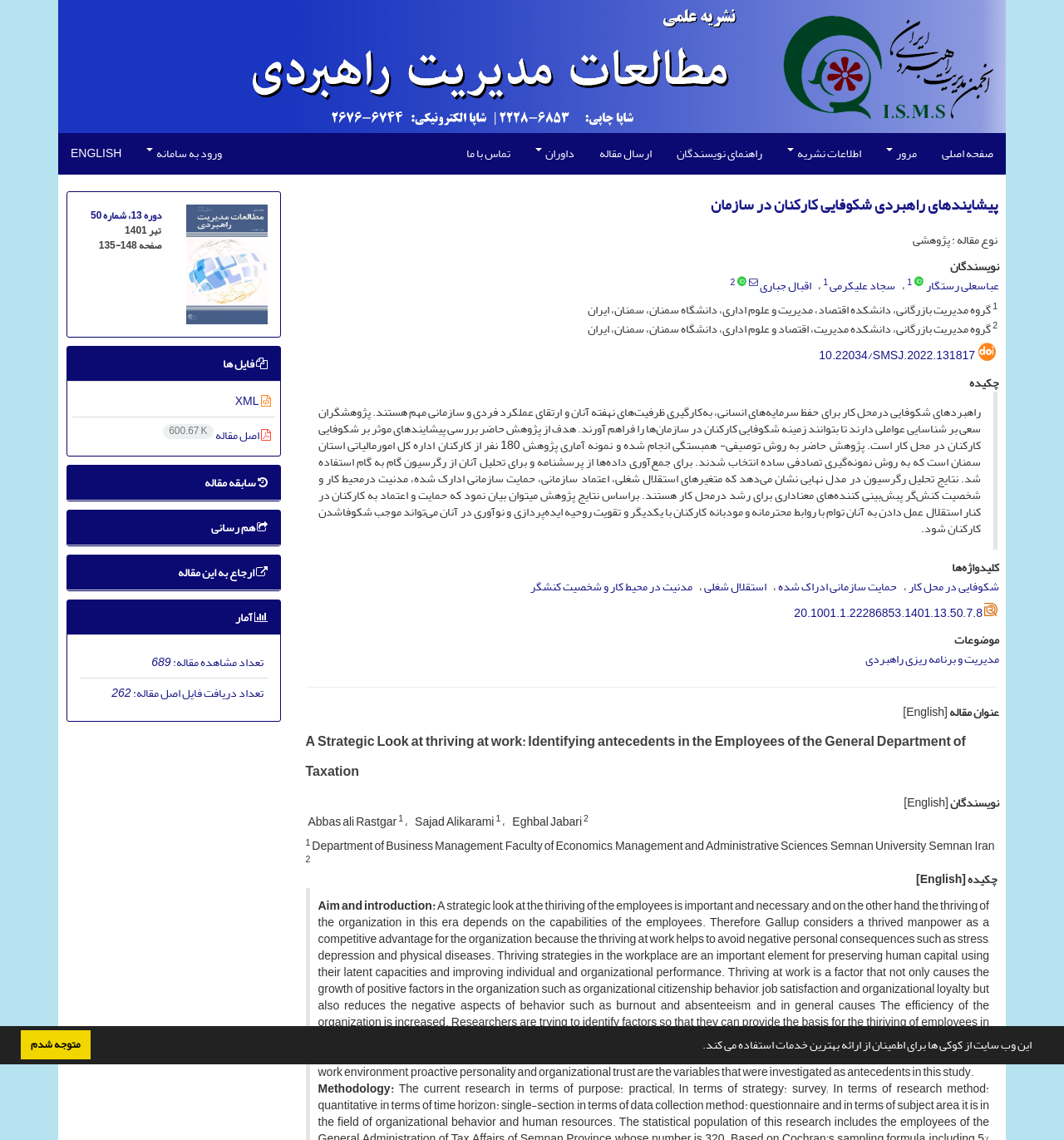What is the name of the university?
Using the image provided, answer with just one word or phrase.

Semnan University